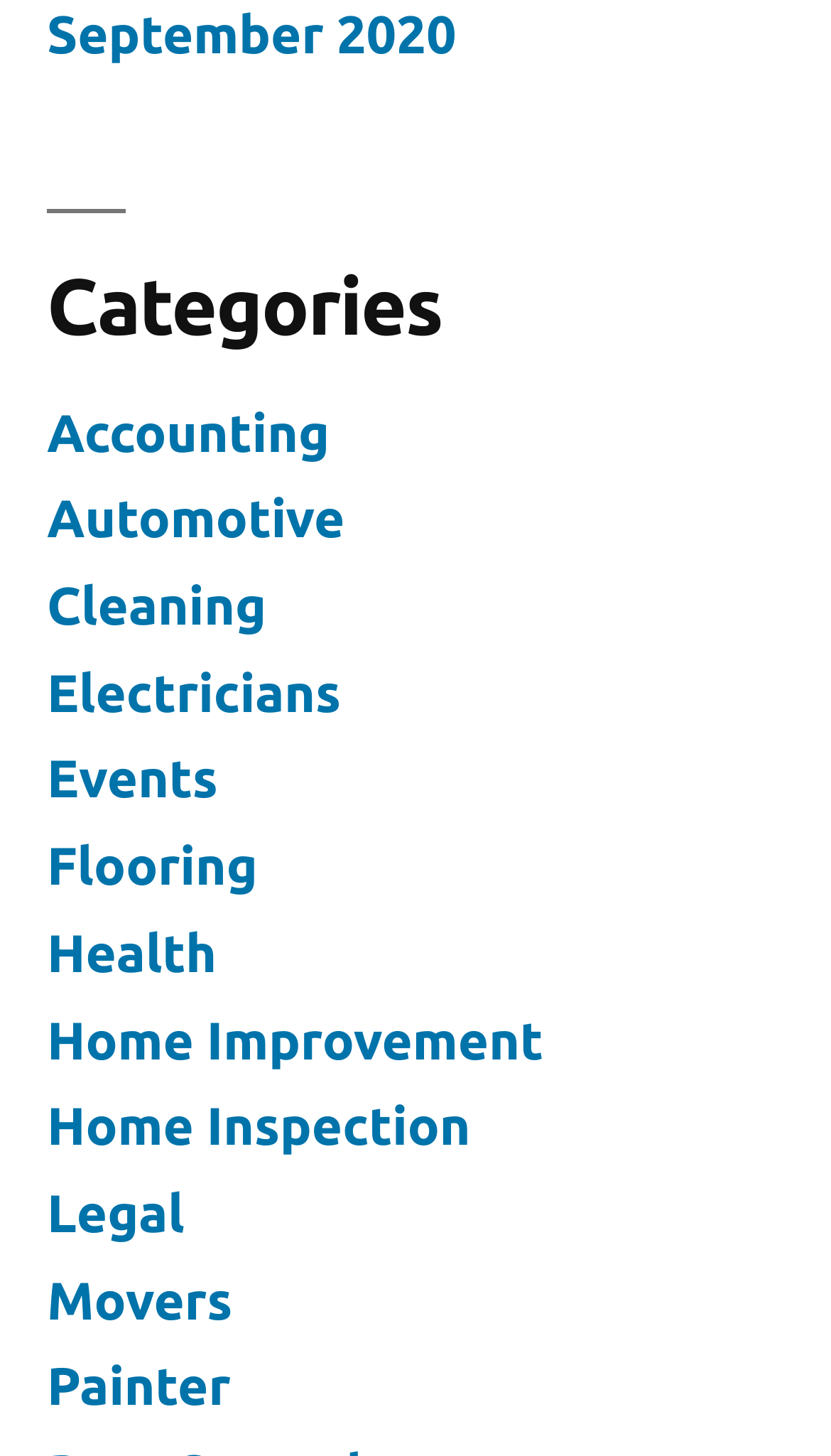Please locate the bounding box coordinates of the region I need to click to follow this instruction: "check Painter".

[0.056, 0.932, 0.278, 0.973]